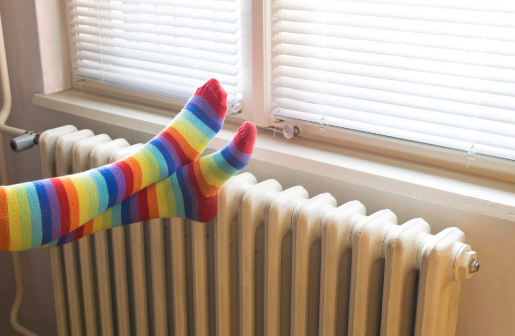Paint a vivid picture with your words by describing the image in detail.

The image depicts a cozy indoor scene featuring a pair of colorful, striped socks resting atop a classic white radiator. The socks are vibrant, showcasing a rainbow of colors, with red at the toes and various shades running the length of the legs. Sunlight filters through partially closed blinds, casting soft shadows and enhancing the warmth of the atmosphere. This imagery not only evokes a sense of comfort and warmth but also highlights the importance of a reliable heating system, particularly in colder months, reflecting the overall theme of heating services in Missoula, Montana.